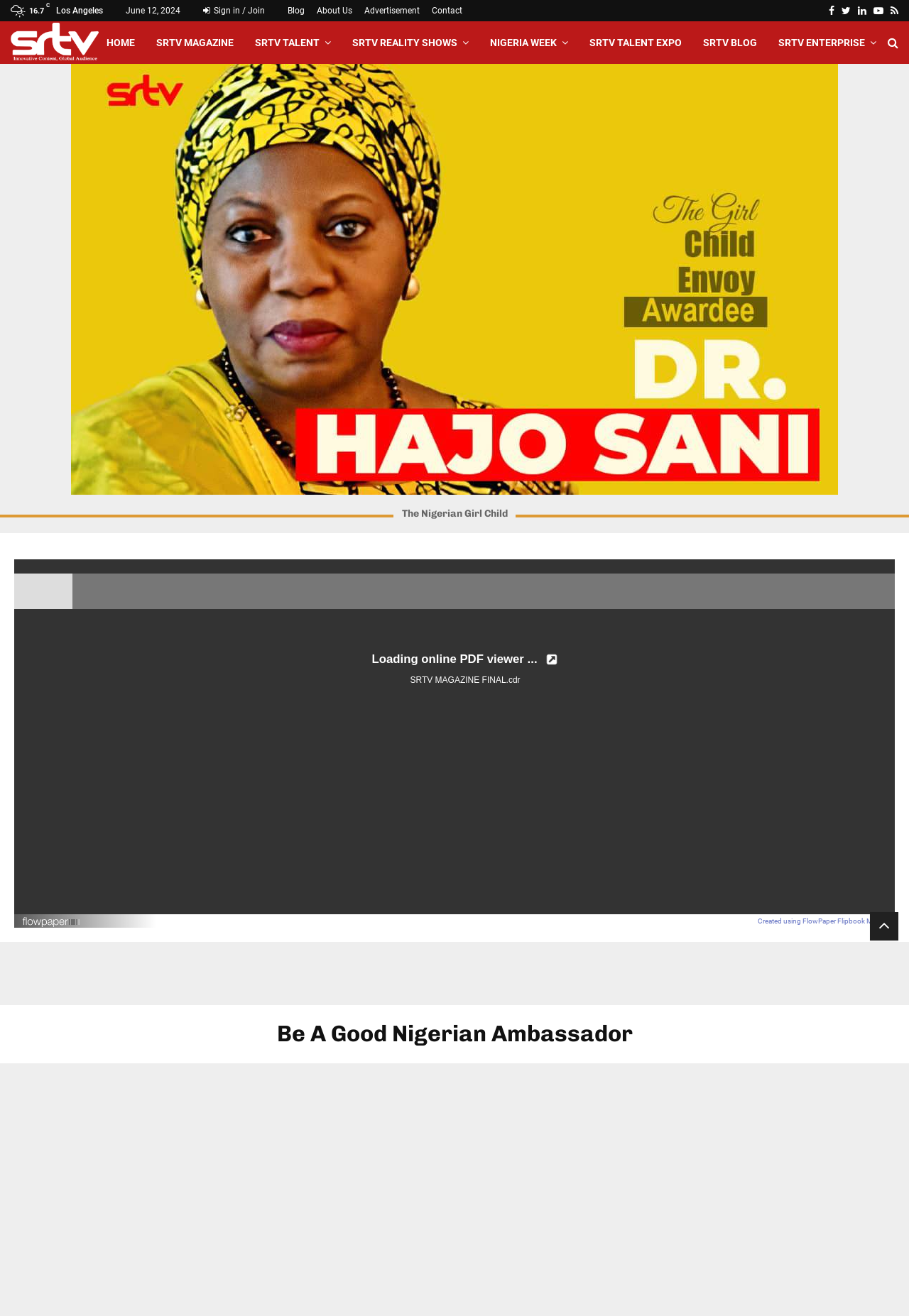Give a one-word or one-phrase response to the question: 
What is the theme of the reality shows mentioned on the webpage?

Nigeria